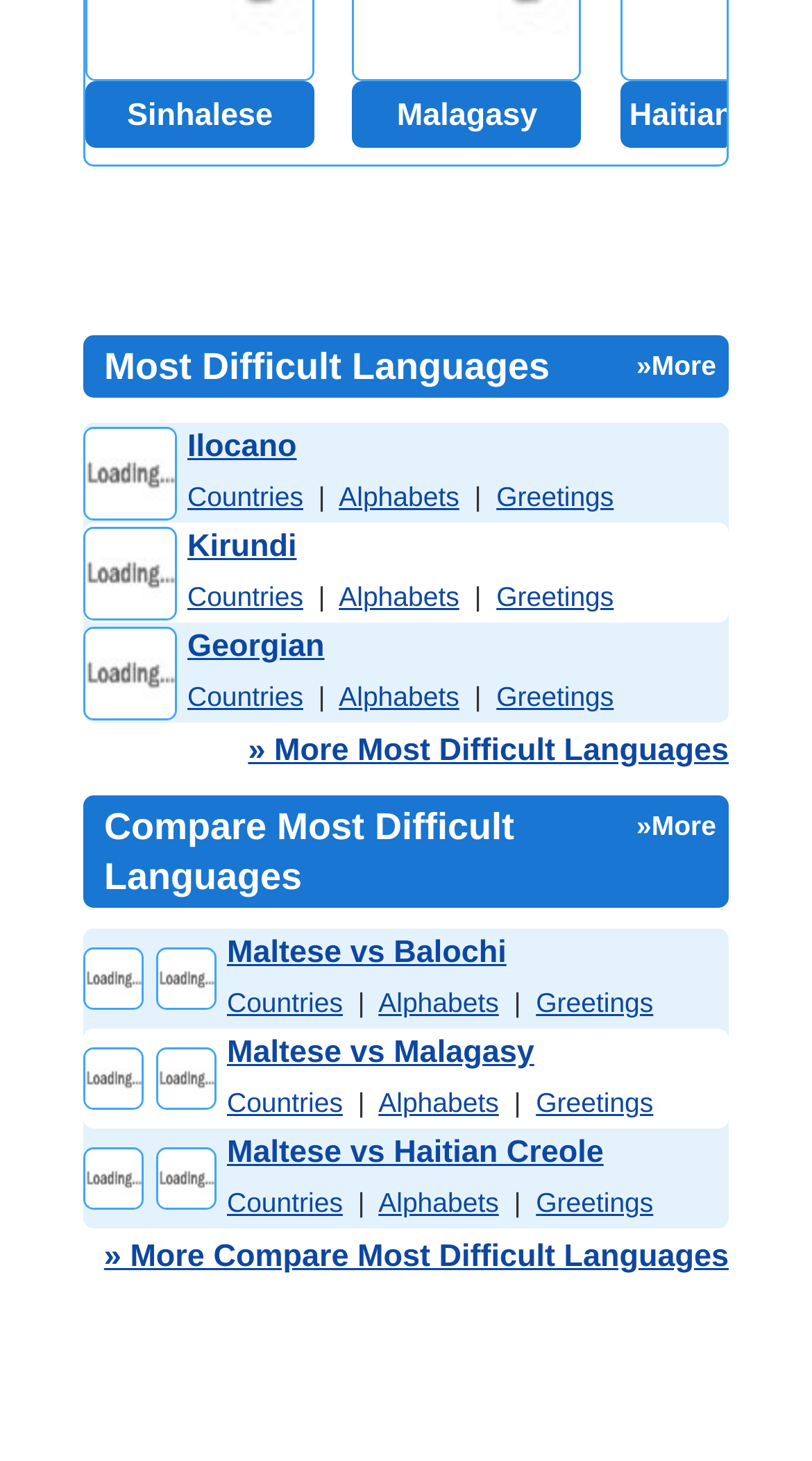Identify the bounding box coordinates necessary to click and complete the given instruction: "Learn about Kirundi".

[0.103, 0.358, 0.897, 0.426]